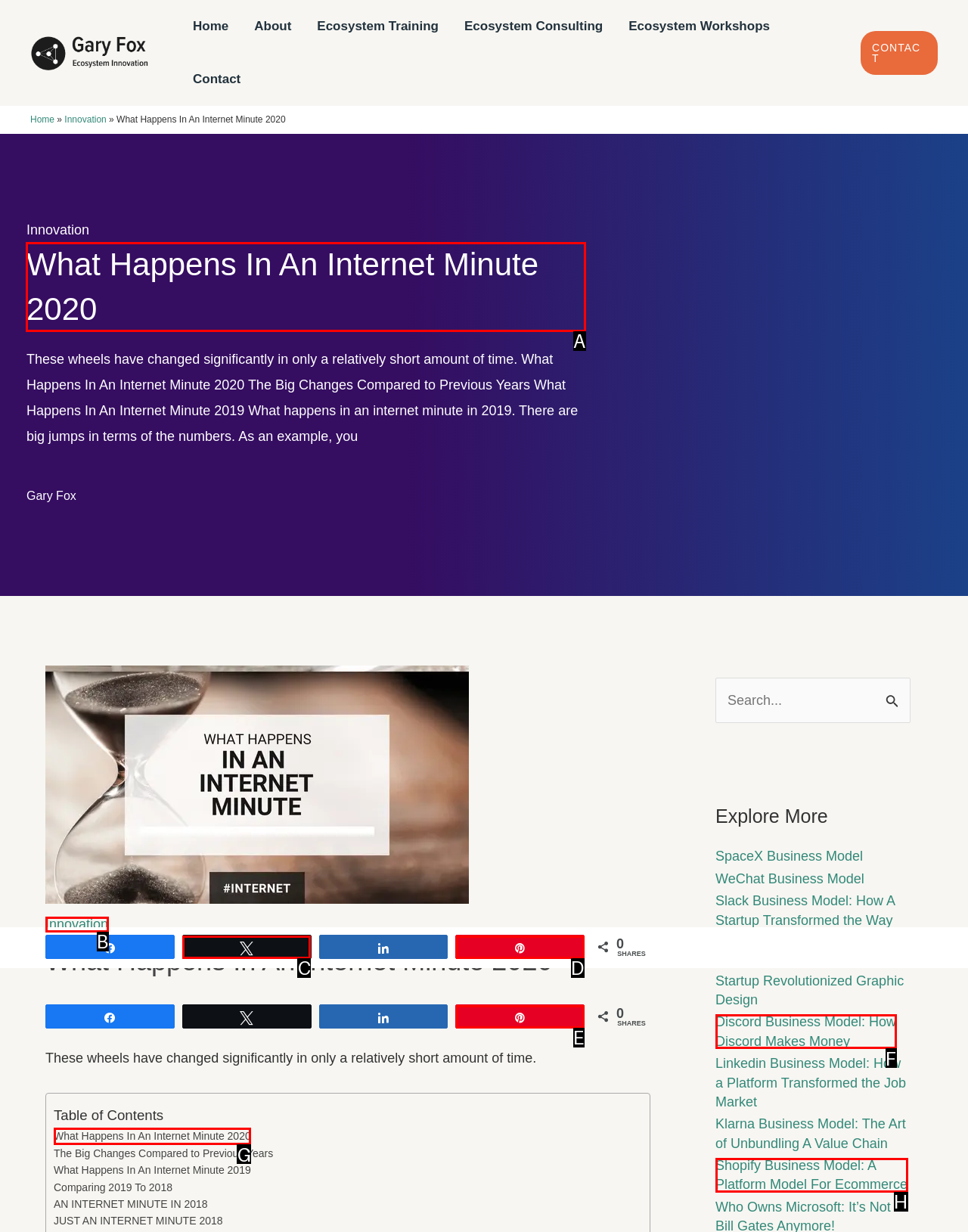For the task "Explore the 'What Happens In An Internet Minute 2020' article", which option's letter should you click? Answer with the letter only.

A